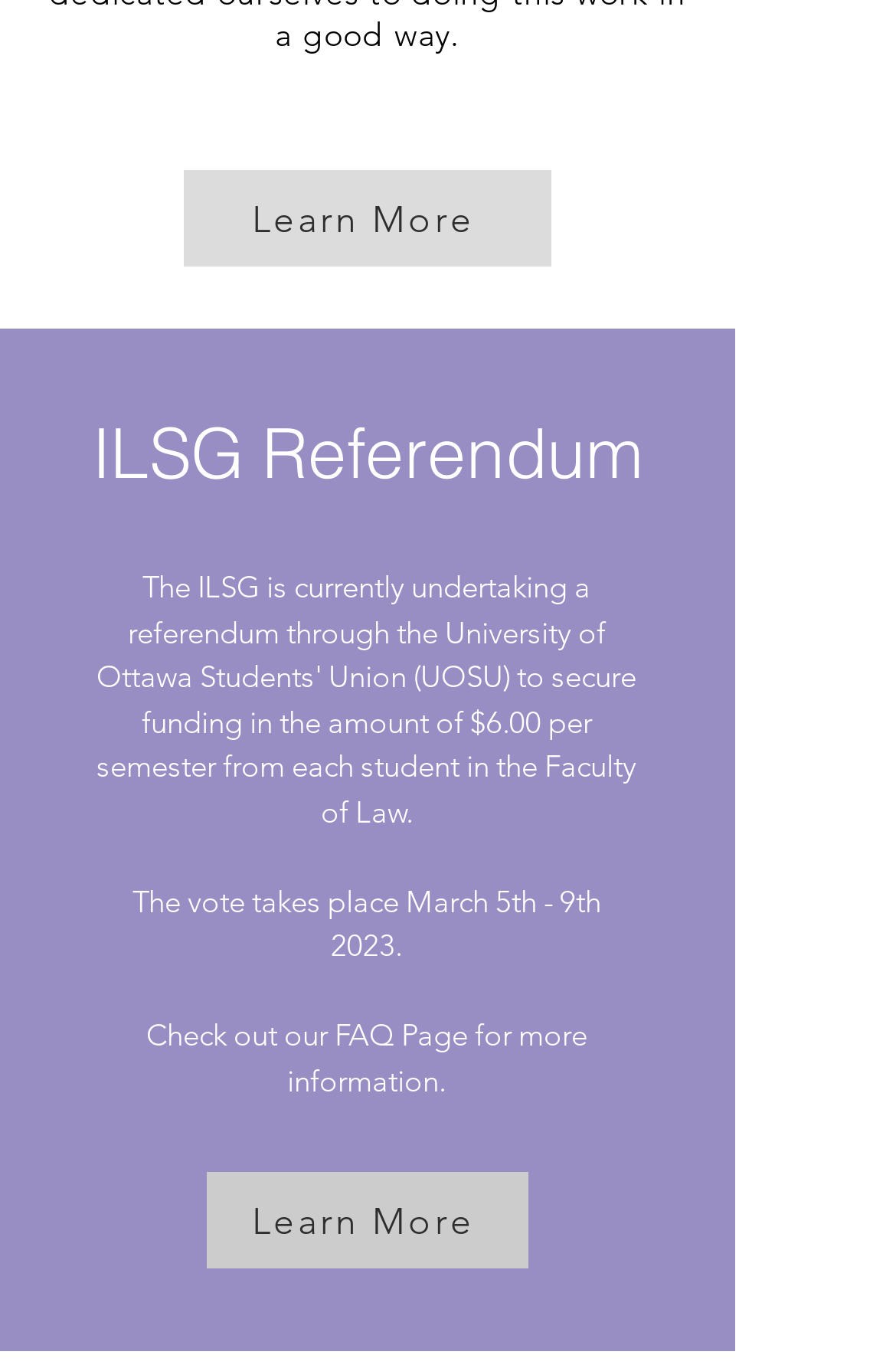Provide the bounding box coordinates of the HTML element described as: "Learn More". The bounding box coordinates should be four float numbers between 0 and 1, i.e., [left, top, right, bottom].

[0.231, 0.857, 0.59, 0.928]